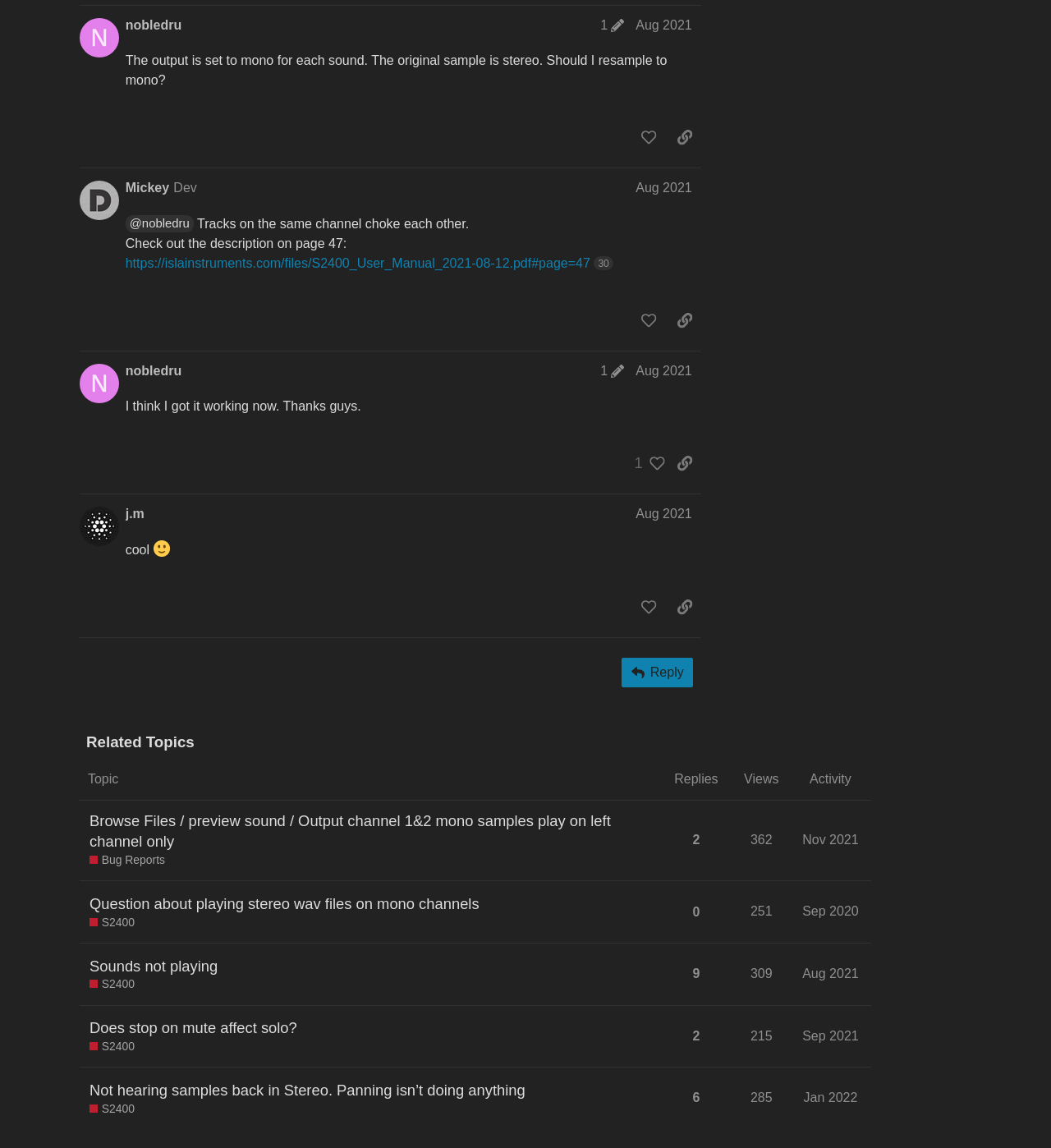Locate the bounding box coordinates of the element that should be clicked to execute the following instruction: "sort by replies".

[0.642, 0.673, 0.683, 0.685]